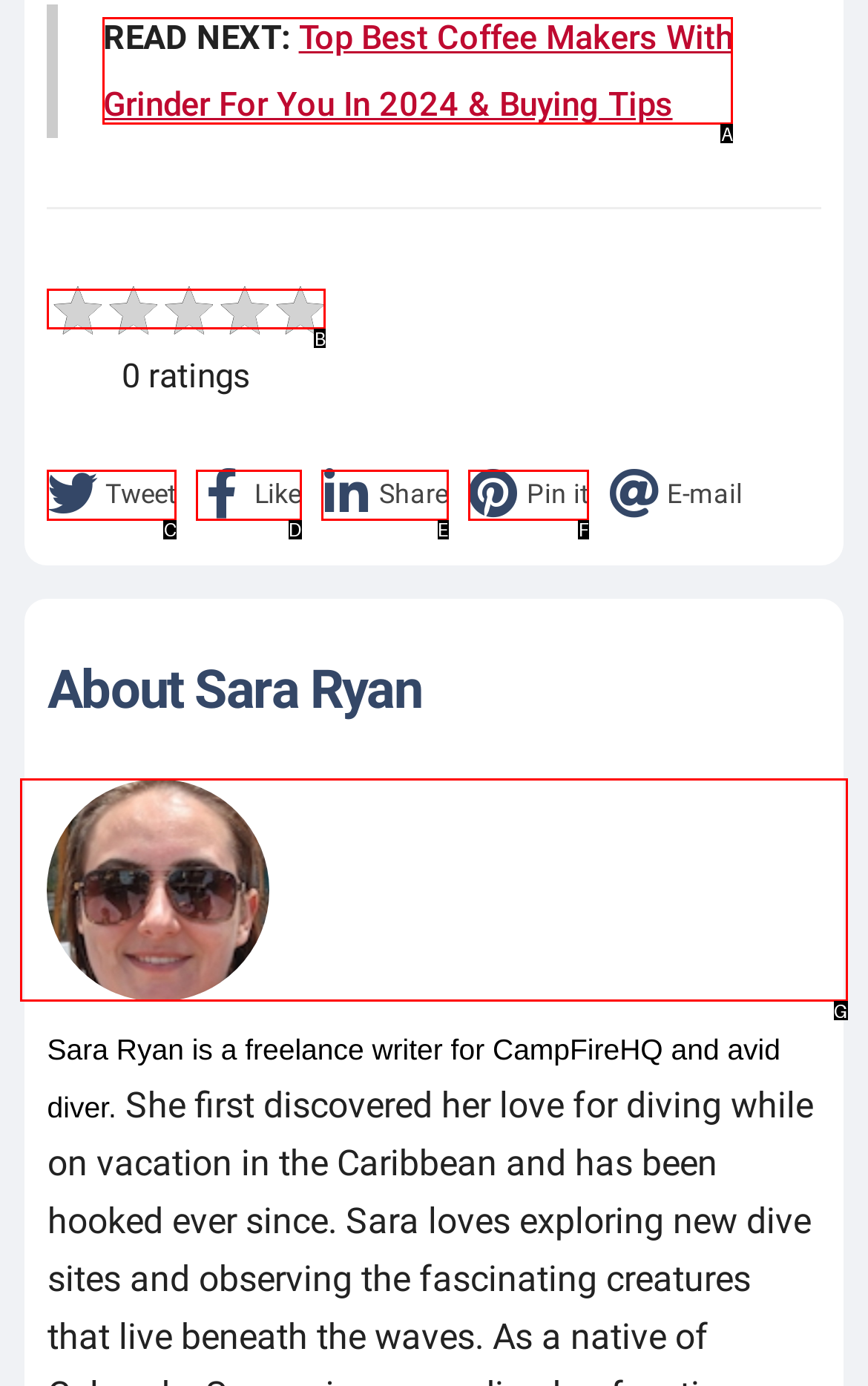Identify the letter of the option that best matches the following description: name="s" placeholder="Search …". Respond with the letter directly.

None